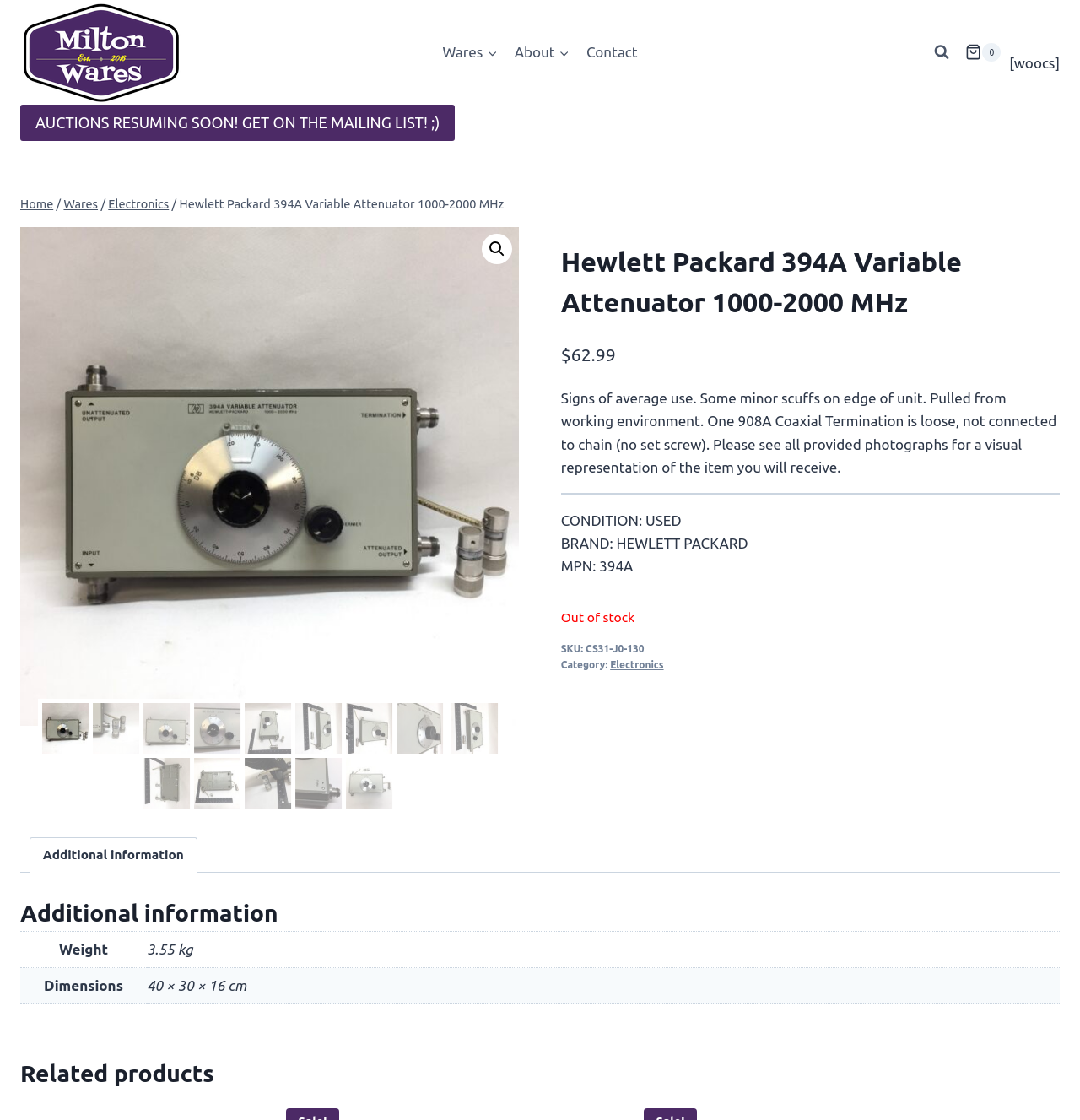Show the bounding box coordinates of the region that should be clicked to follow the instruction: "Search for something."

[0.446, 0.209, 0.474, 0.236]